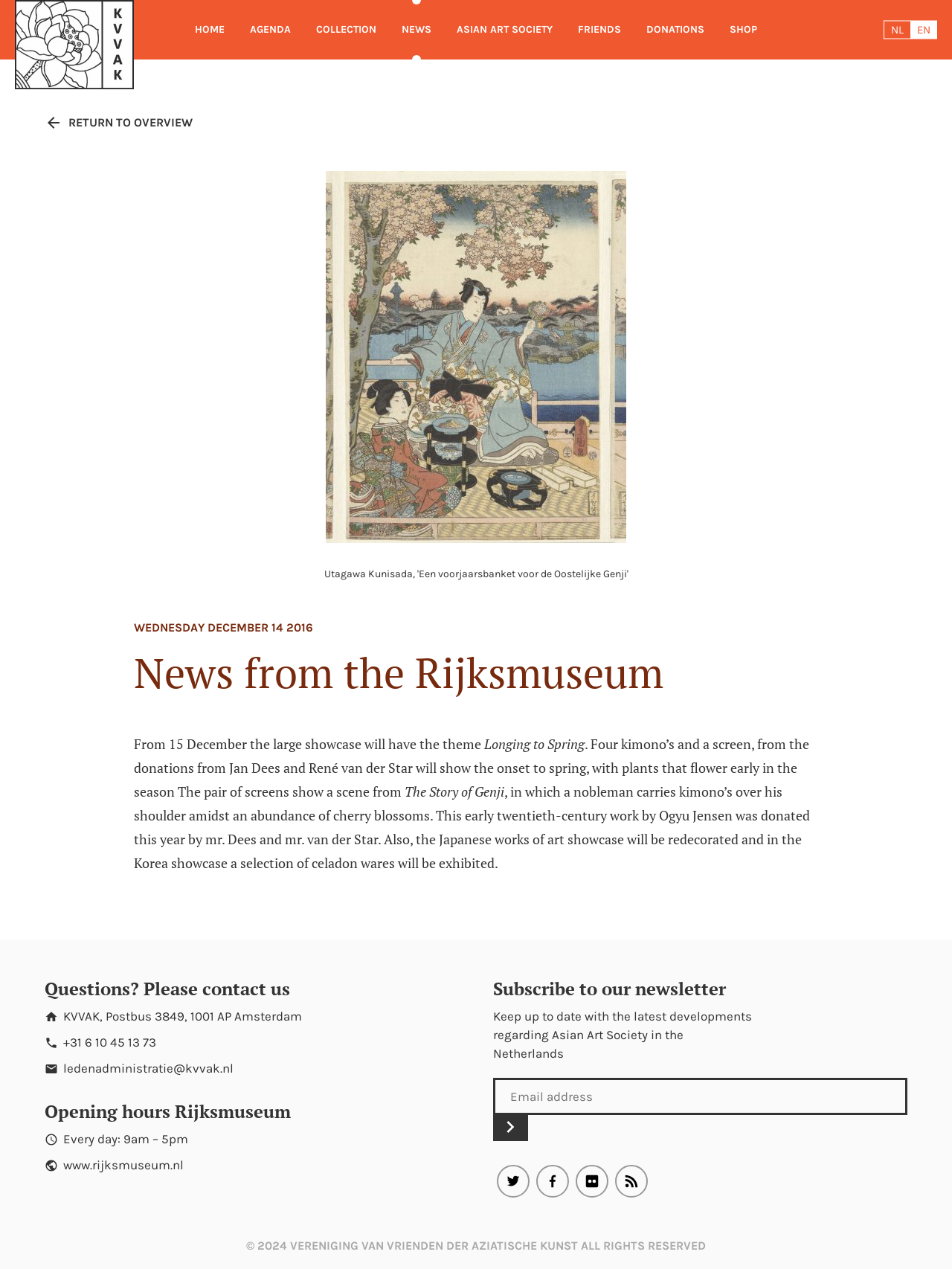Predict the bounding box coordinates of the UI element that matches this description: "Streaming Media Connect 2024". The coordinates should be in the format [left, top, right, bottom] with each value between 0 and 1.

None